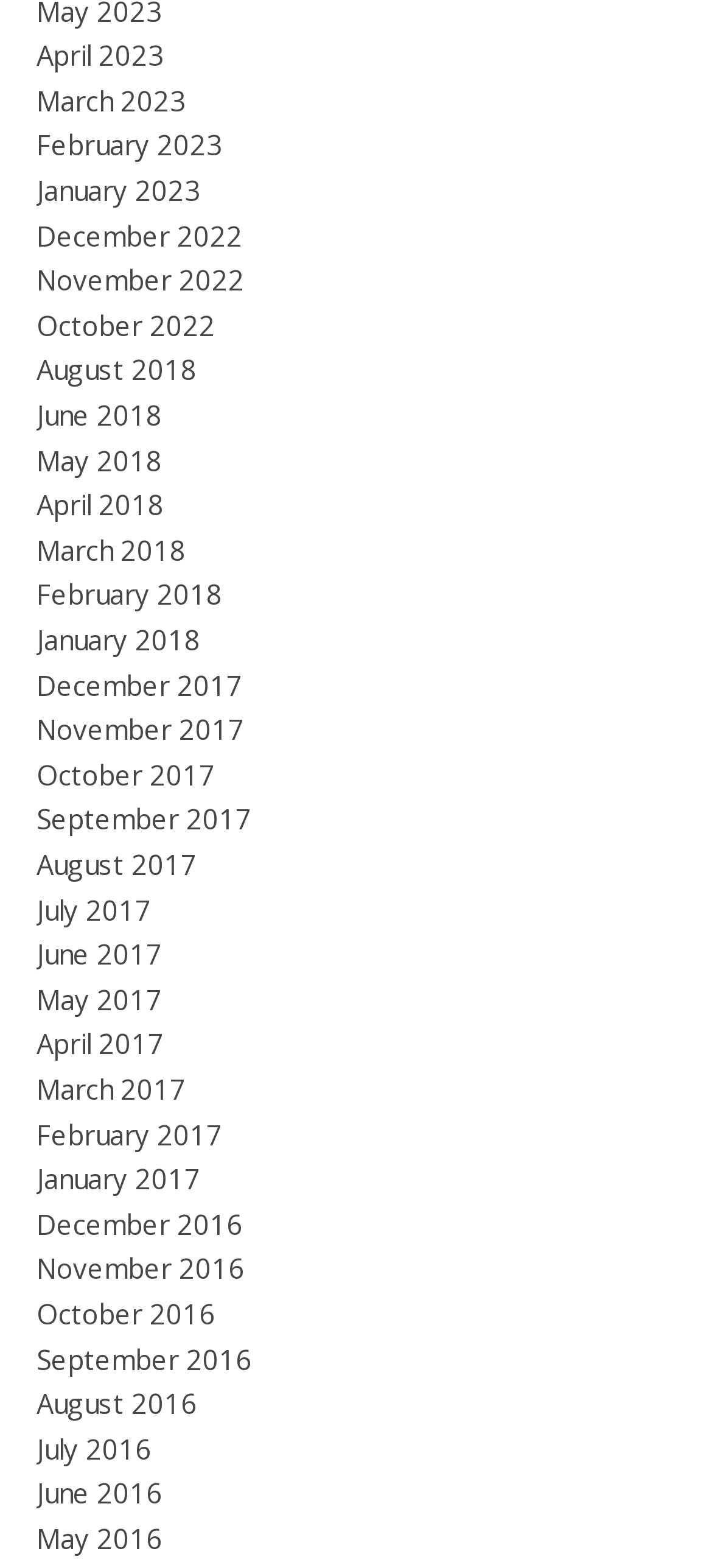Find the bounding box coordinates of the UI element according to this description: "August 2017".

[0.051, 0.539, 0.277, 0.563]